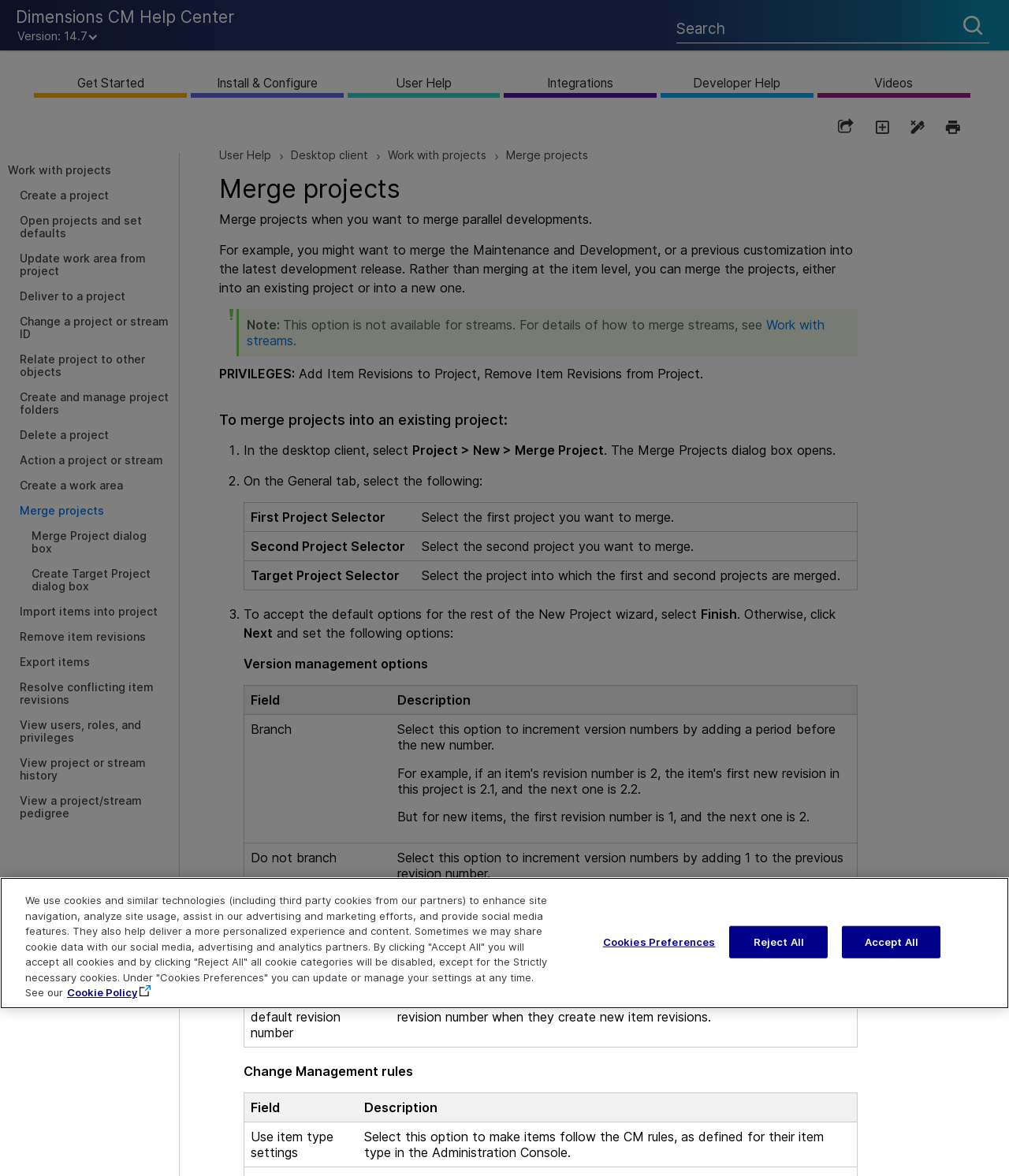Determine the bounding box coordinates of the region that needs to be clicked to achieve the task: "Merge projects into an existing project".

[0.0, 0.424, 0.176, 0.445]